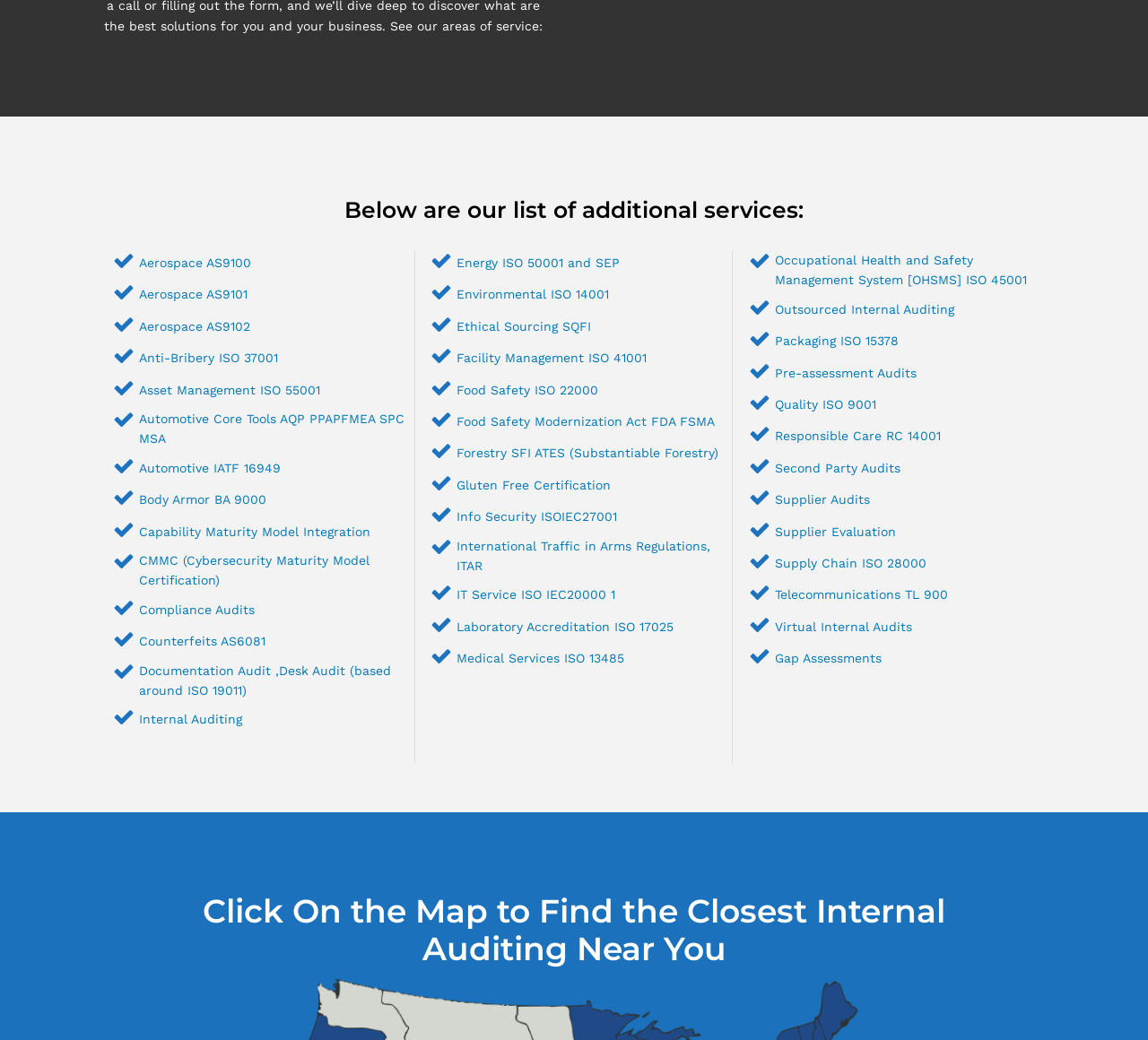Answer the question below using just one word or a short phrase: 
What is the main topic of the webpage?

Additional services